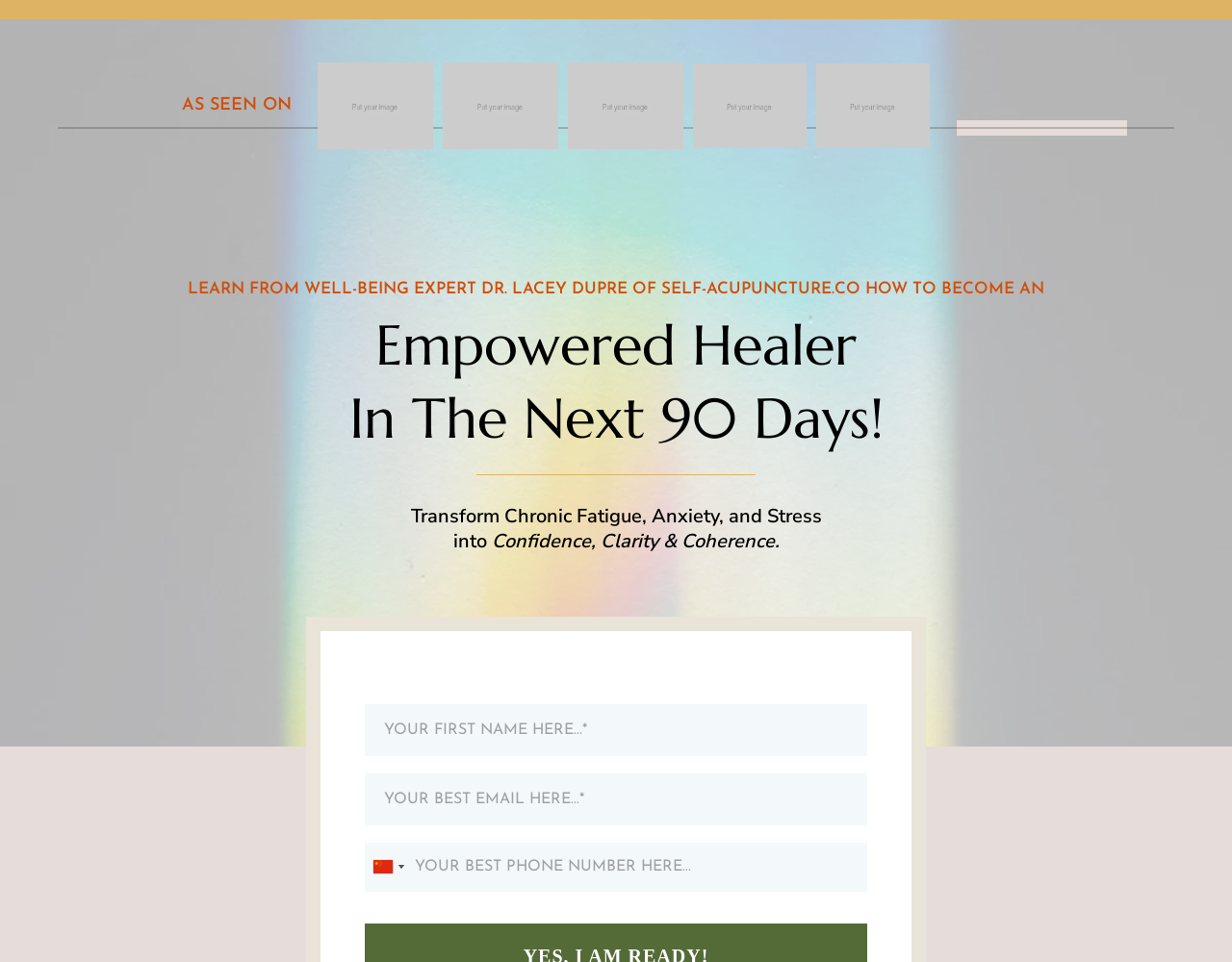What is the purpose of this webpage?
Please answer the question with a single word or phrase, referencing the image.

Registration